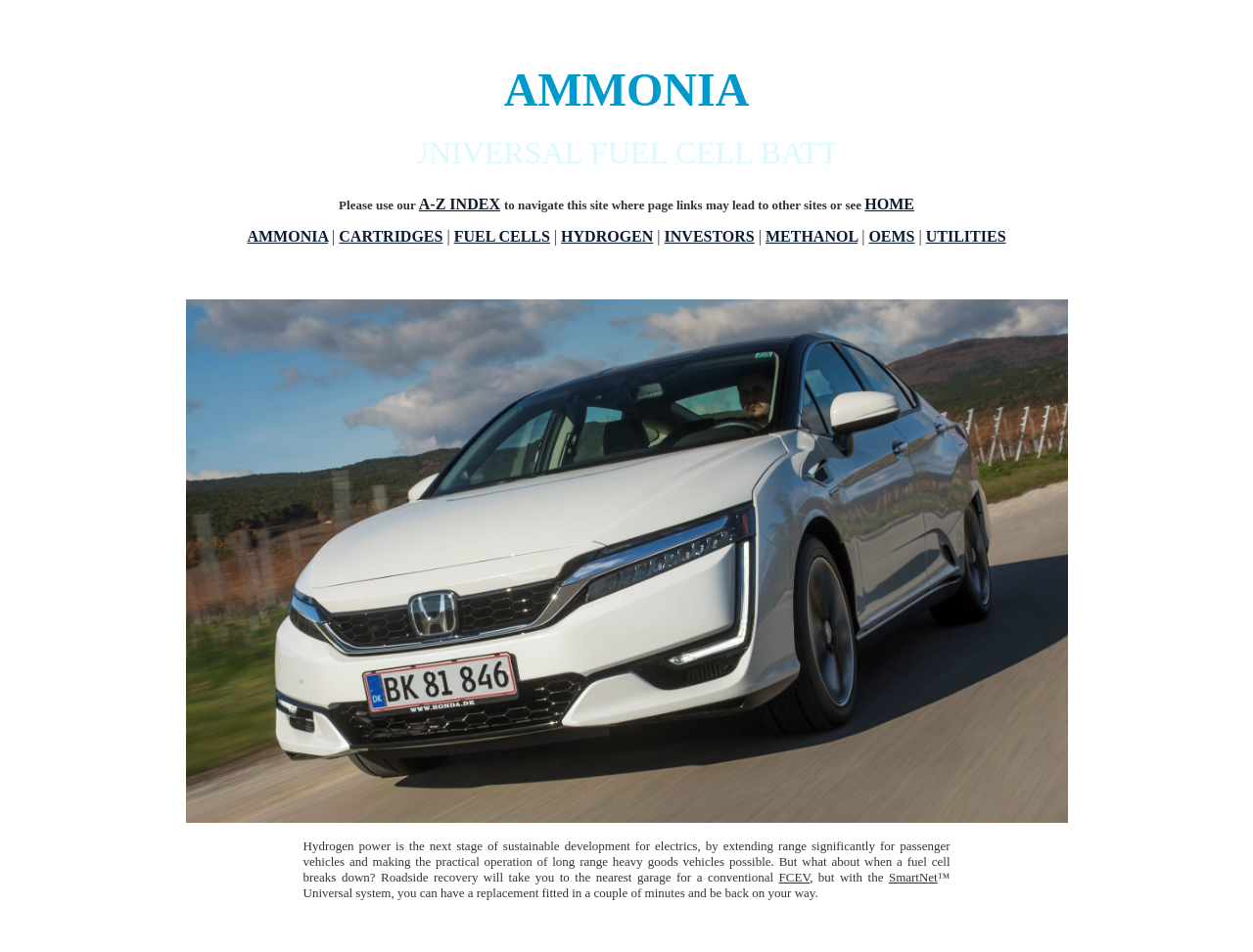What is the main topic of this website?
Carefully analyze the image and provide a thorough answer to the question.

Based on the meta description and the content of the webpage, it is clear that the main topic of this website is Ammonia NH3, which is related to universal fuel cell batteries for sustainable zero-emission transport.